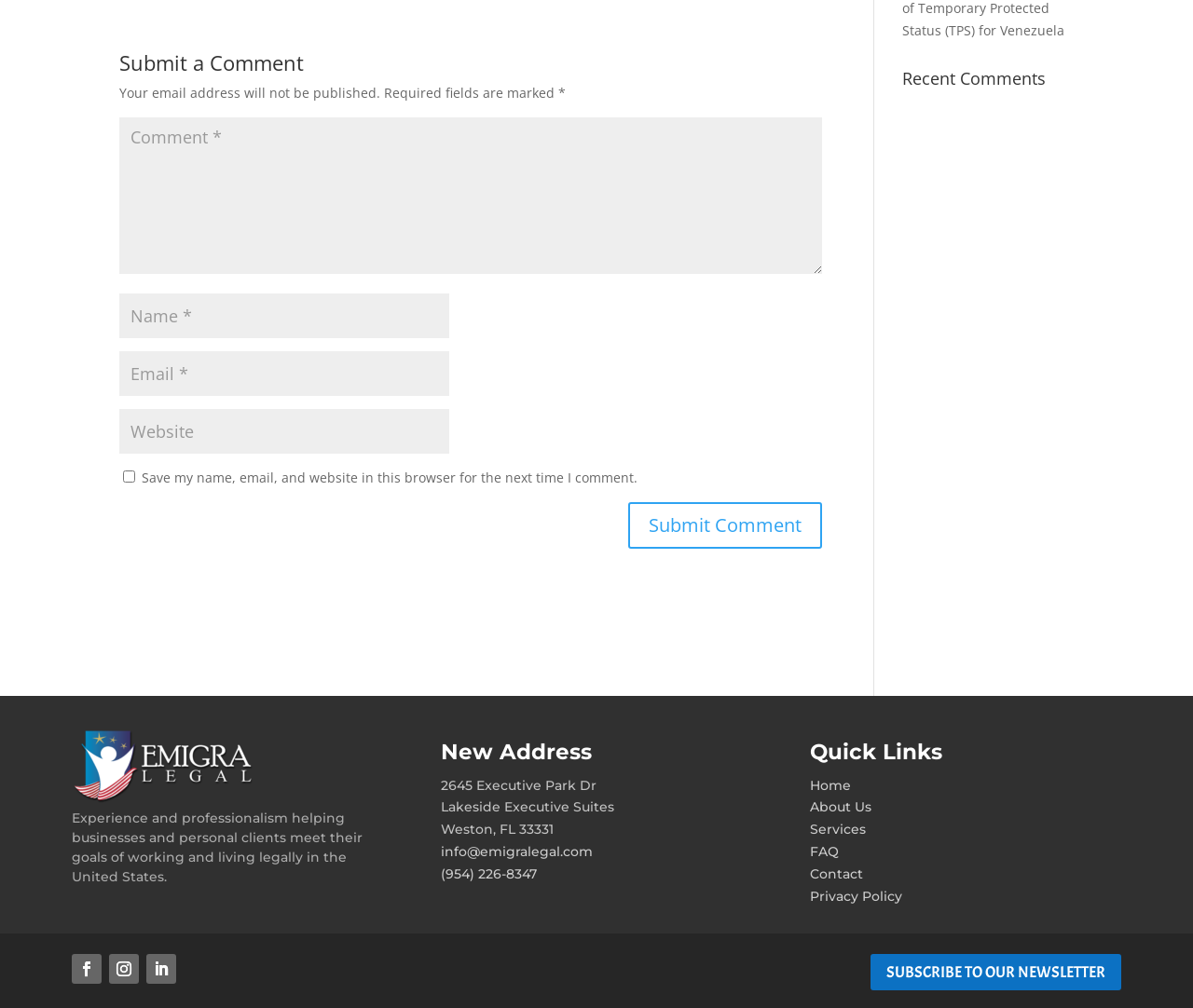Given the element description: "input value="Comment *" name="comment"", predict the bounding box coordinates of the UI element it refers to, using four float numbers between 0 and 1, i.e., [left, top, right, bottom].

[0.1, 0.116, 0.689, 0.272]